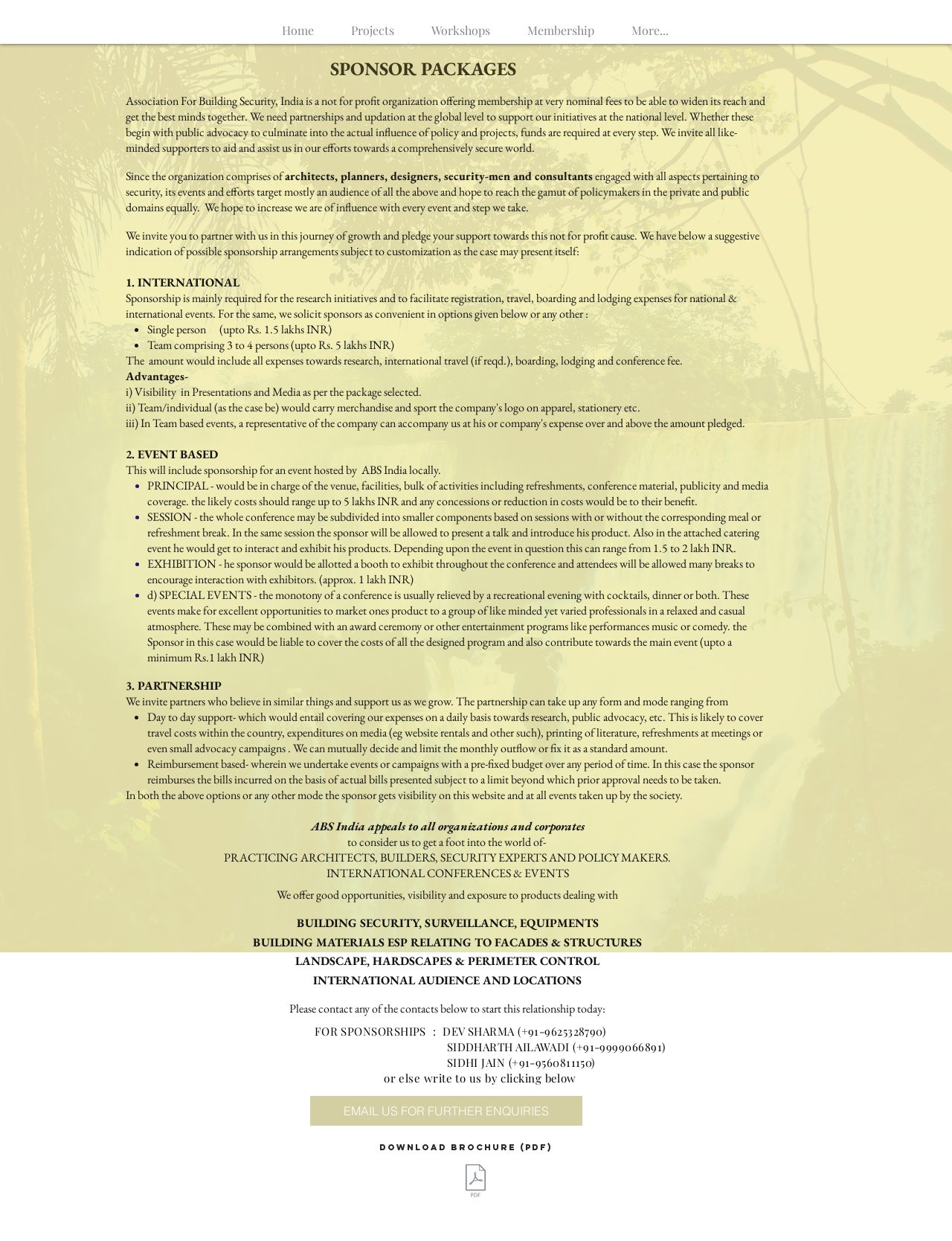What are the three sponsorship options?
Based on the screenshot, answer the question with a single word or phrase.

International, Event Based, Partnership